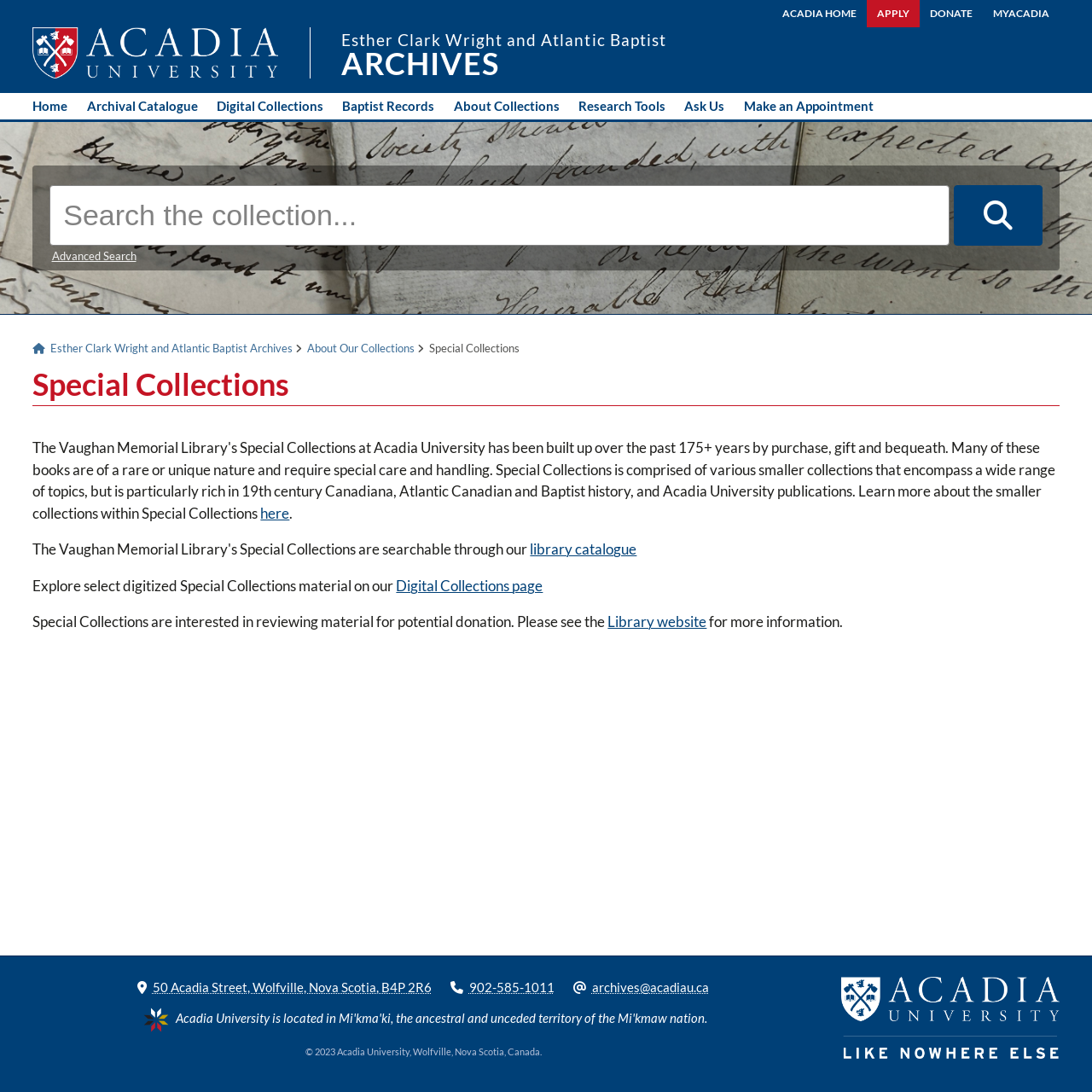Using the description "Submit", predict the bounding box of the relevant HTML element.

[0.873, 0.169, 0.954, 0.225]